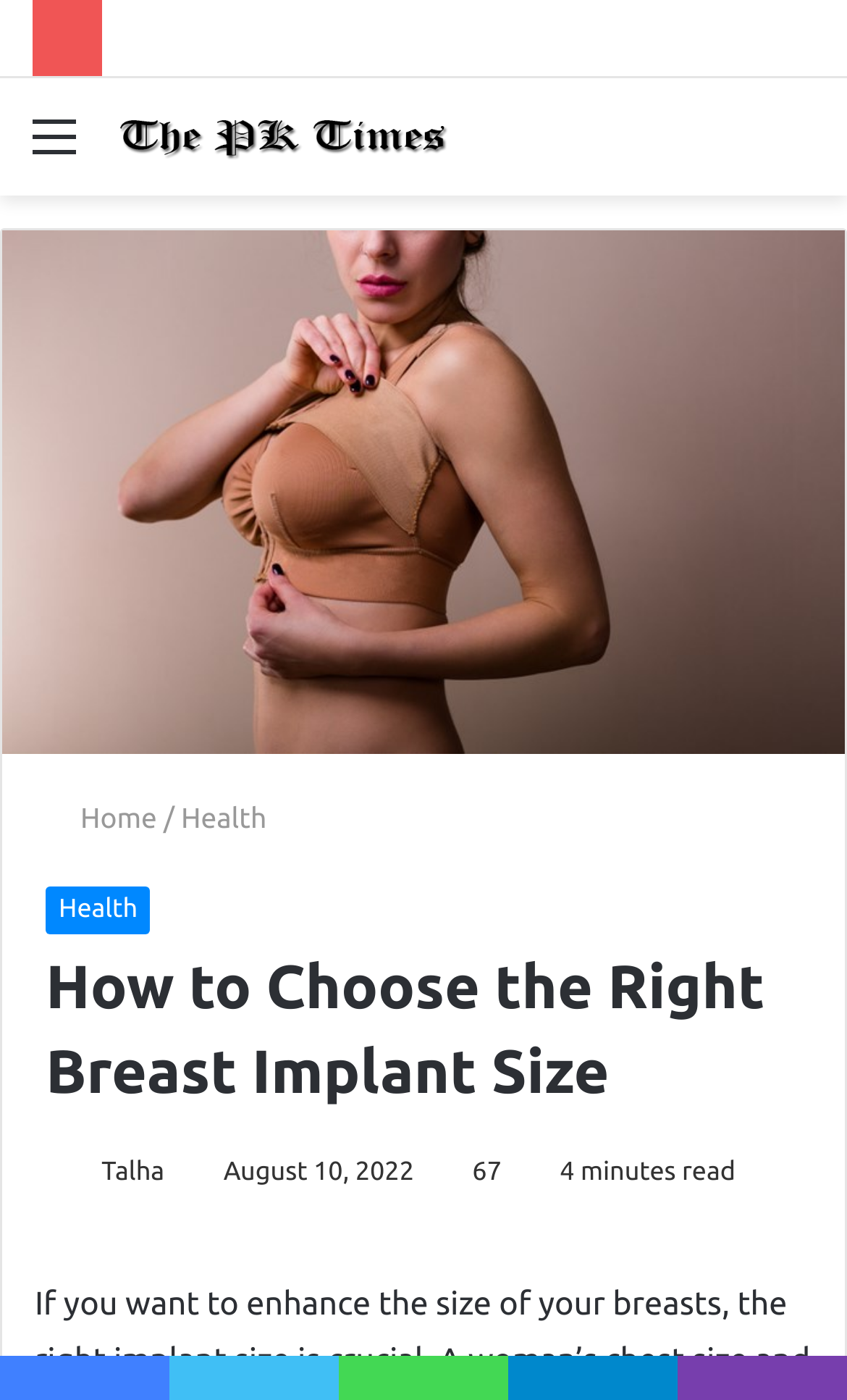Identify the bounding box for the described UI element. Provide the coordinates in (top-left x, top-left y, bottom-right x, bottom-right y) format with values ranging from 0 to 1: title="The PK Times"

[0.128, 0.078, 0.538, 0.118]